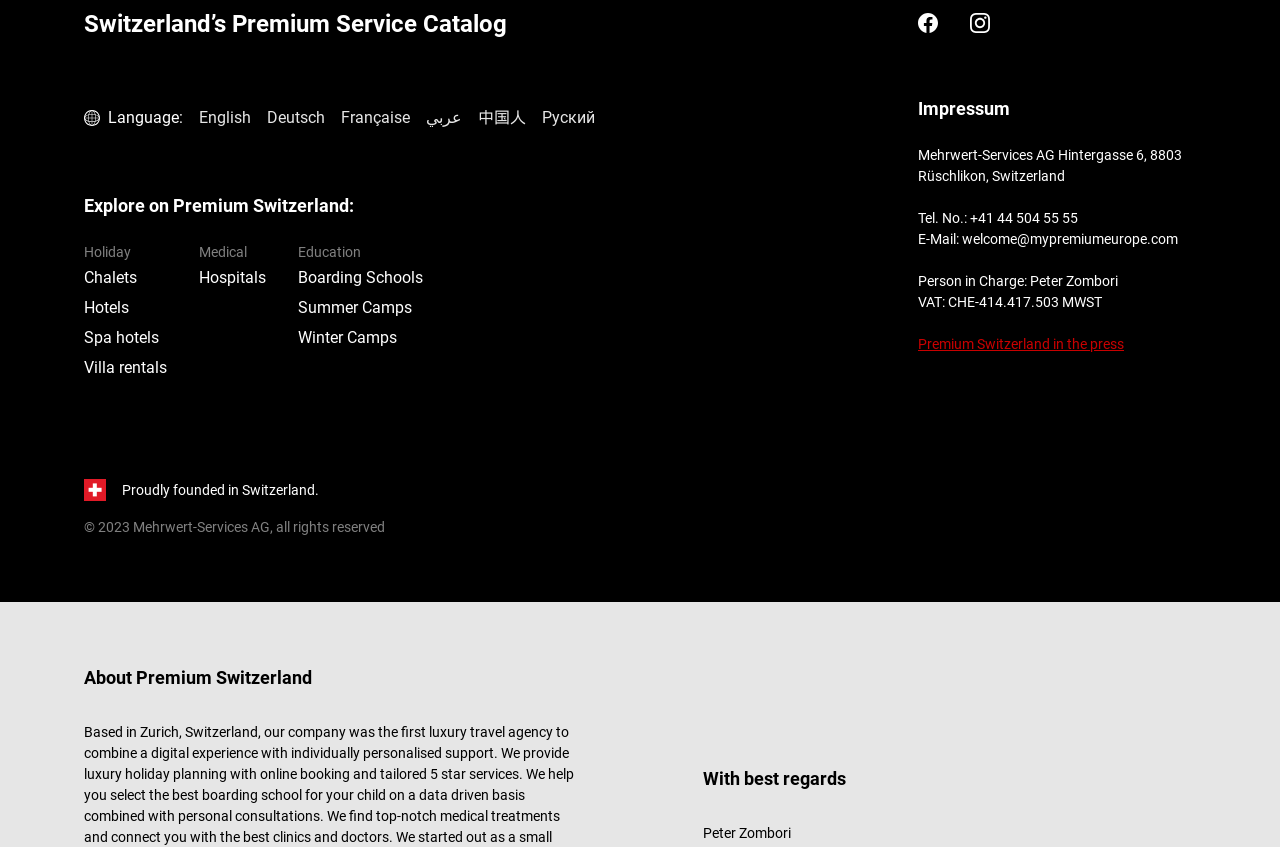Please specify the bounding box coordinates of the area that should be clicked to accomplish the following instruction: "Check Impressum". The coordinates should consist of four float numbers between 0 and 1, i.e., [left, top, right, bottom].

[0.717, 0.116, 0.789, 0.141]